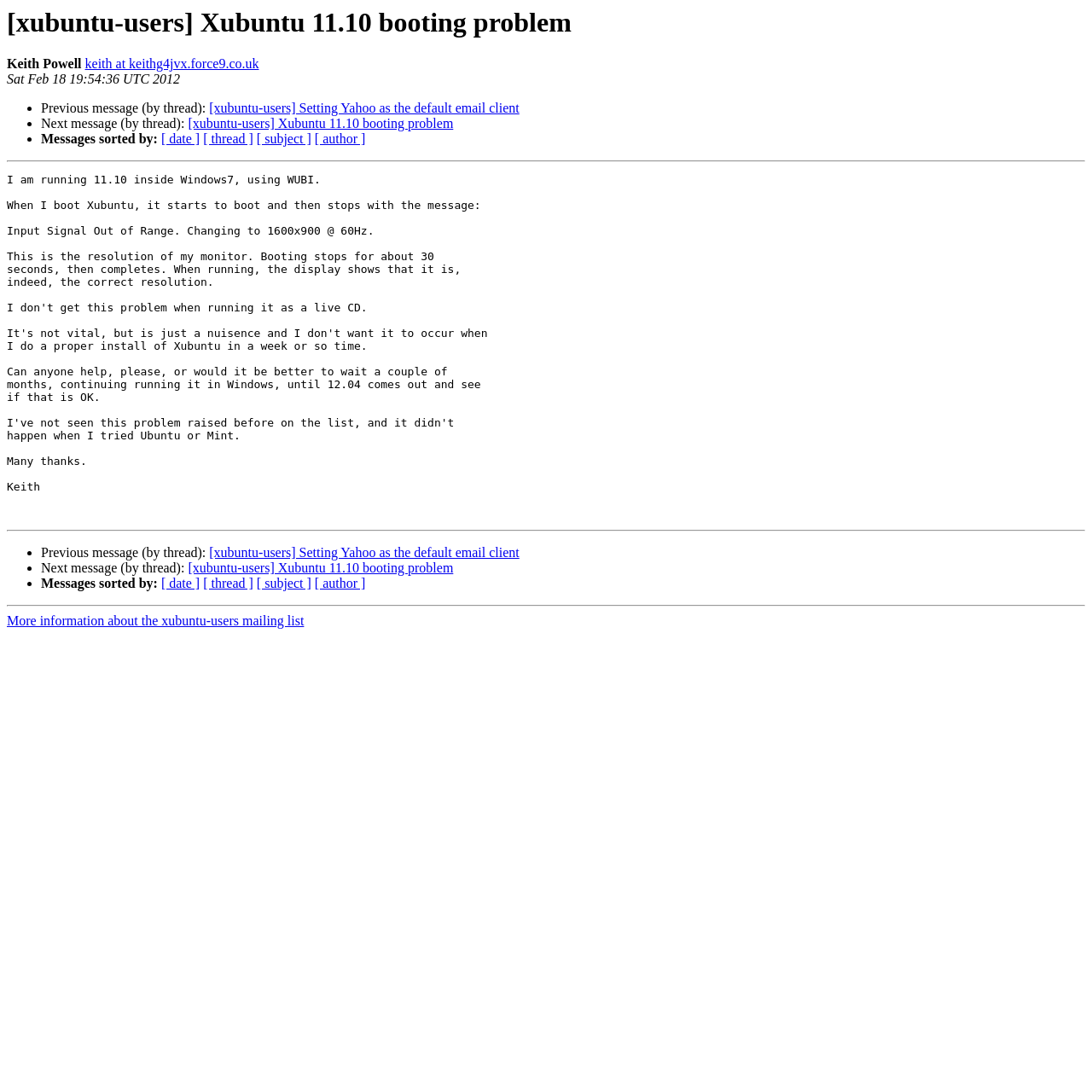Pinpoint the bounding box coordinates of the clickable element needed to complete the instruction: "Sort messages by date". The coordinates should be provided as four float numbers between 0 and 1: [left, top, right, bottom].

[0.148, 0.121, 0.183, 0.134]